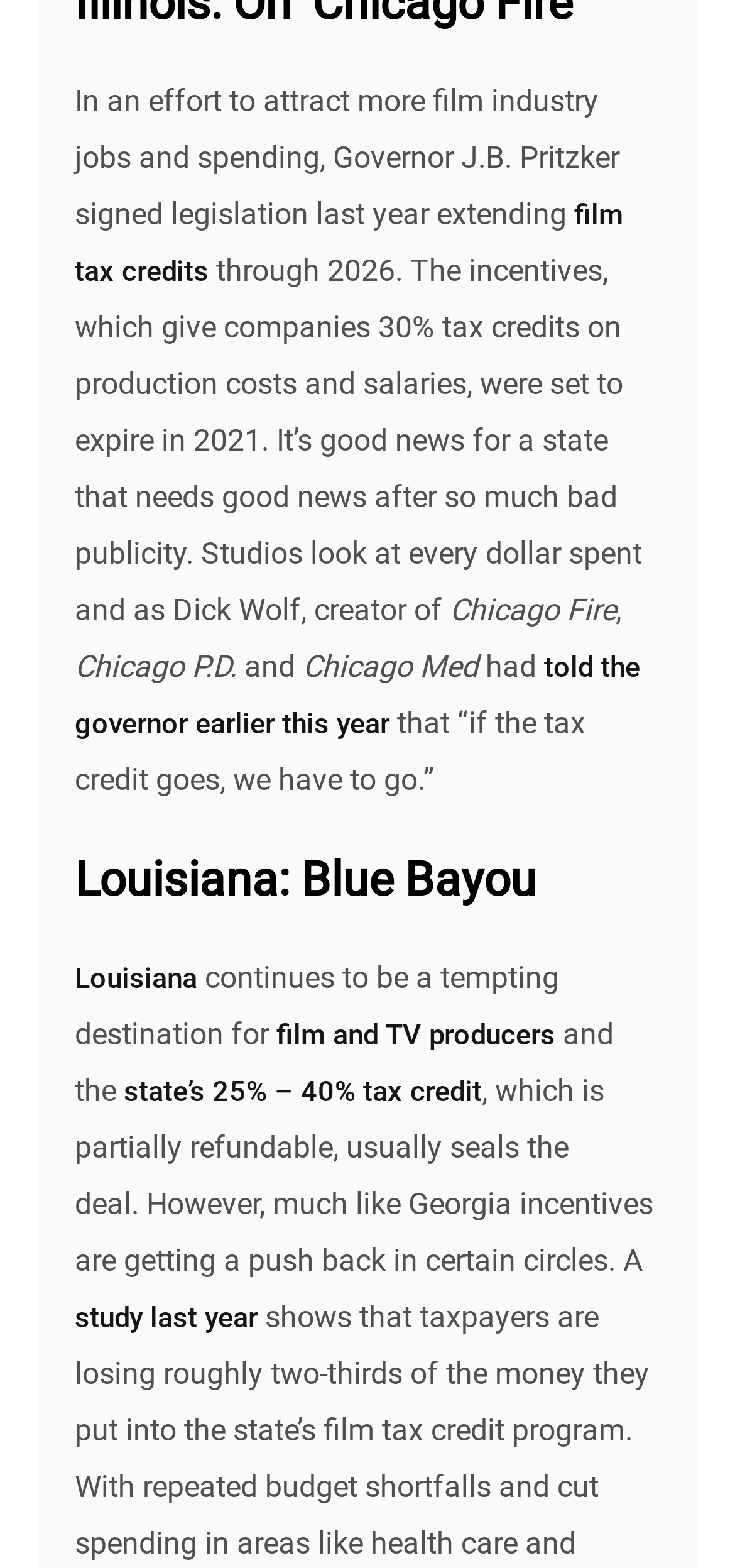Give a concise answer using only one word or phrase for this question:
What is the range of Louisiana's tax credit?

25% - 40%